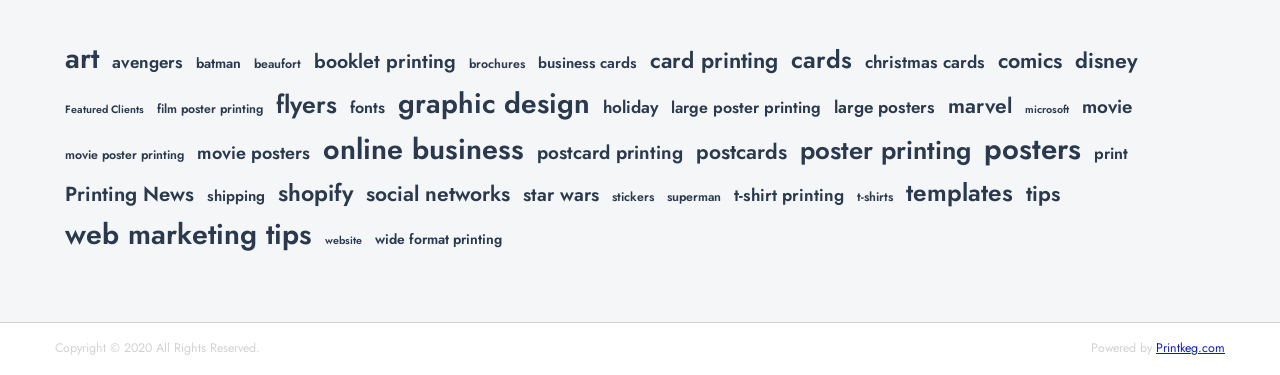Using the information in the image, give a comprehensive answer to the question: 
What is the main category of 'art'?

Based on the webpage, 'art' is a link with 33 items, and it is categorized with other printing-related links such as 'booklet printing', 'brochures', and 'business cards', indicating that 'art' is related to printing.